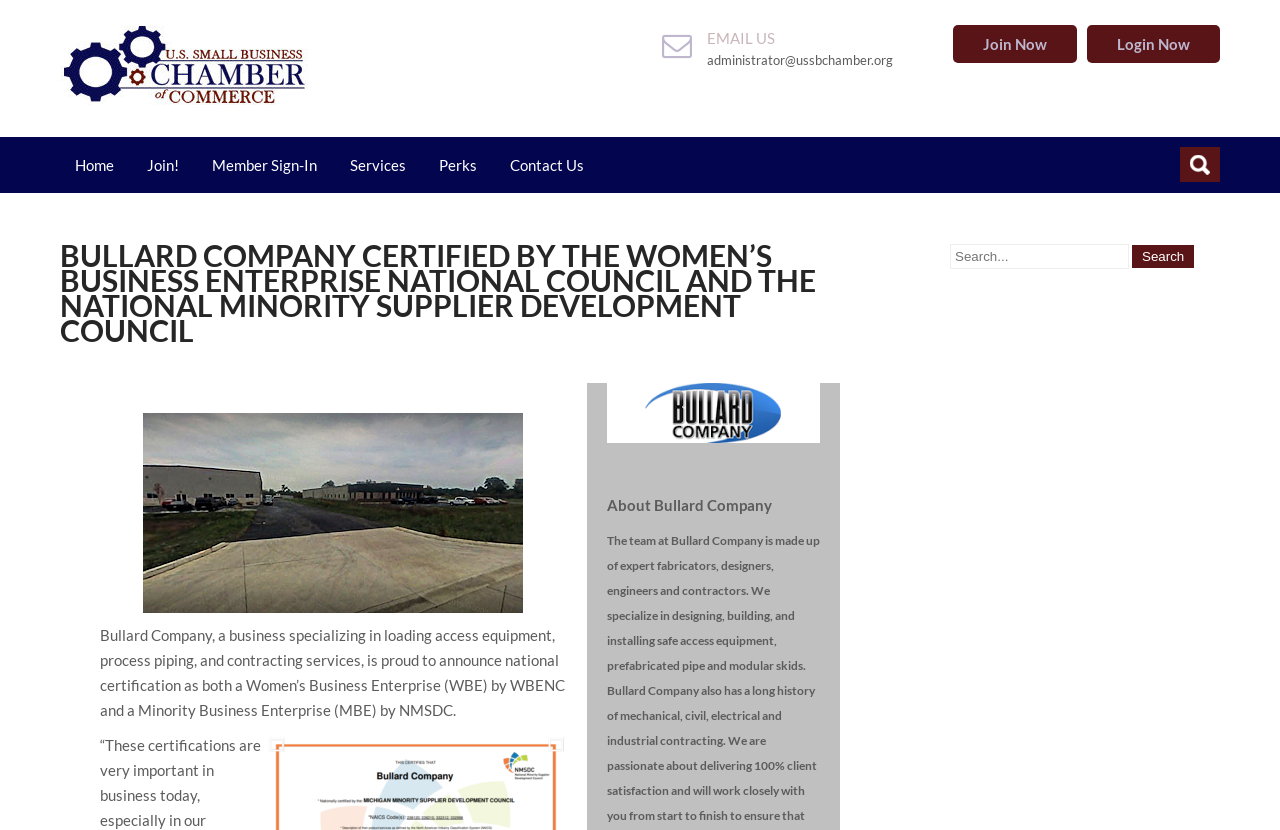What is the company certified by? Please answer the question using a single word or phrase based on the image.

Women’s Business Enterprise National Council and National Minority Supplier Development Council